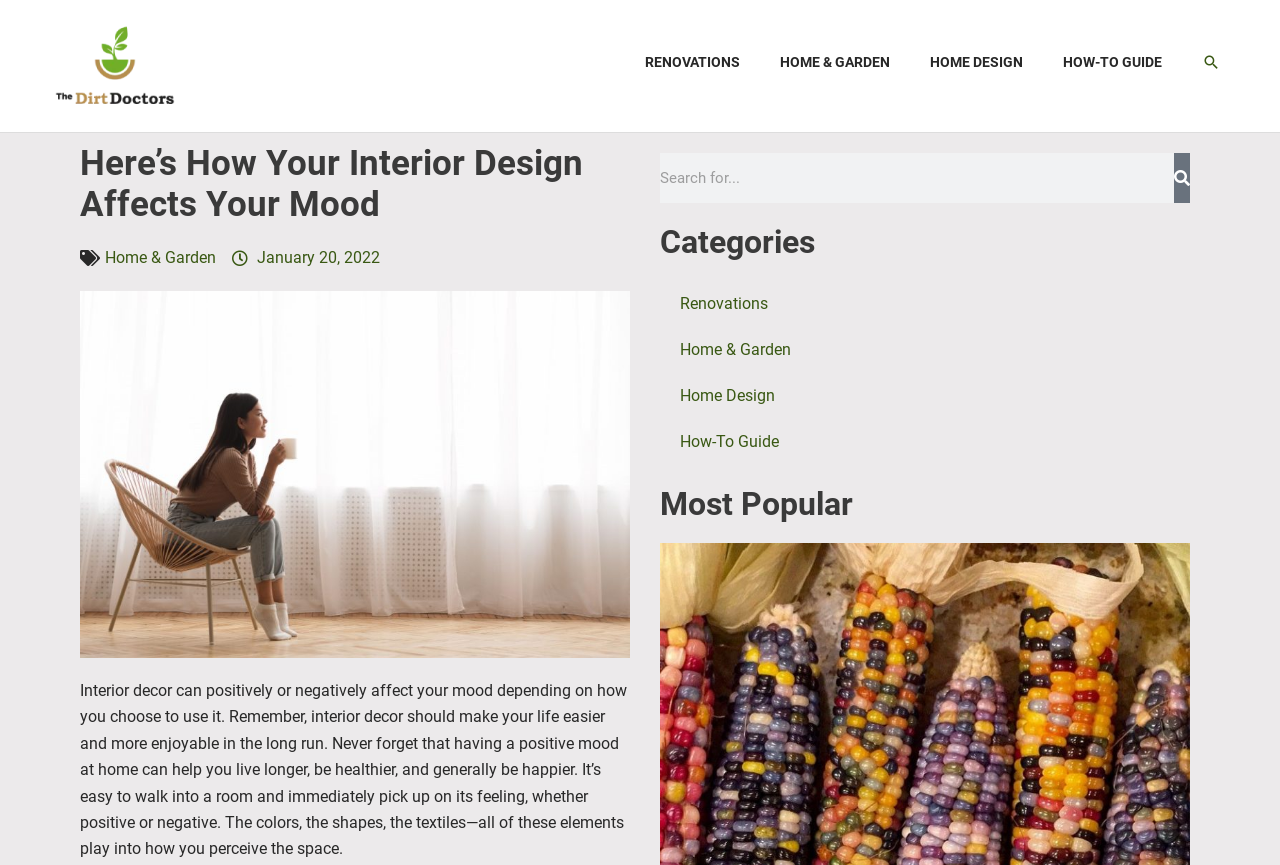Create a detailed summary of the webpage's content and design.

This webpage is about interior design and its impact on one's mood. At the top left corner, there is a logo of "The Dirt Doctors" with a link to the website. Next to it, there is a navigation menu with links to various categories such as "Renovations", "Home & Garden", "Home Design", and "How-To Guide". 

Below the navigation menu, there is a heading that reads "Here’s How Your Interior Design Affects Your Mood". Underneath this heading, there is a link to "Home & Garden" and a date "January 20, 2022". 

On the left side of the page, there is an image of a woman drinking coffee at her house. To the right of the image, there is a block of text that discusses how interior decor can affect one's mood and provides some tips on how to use interior design to create a positive atmosphere.

In the middle of the page, there is a search bar with a search icon and a button to submit the search query. Above the search bar, there is a heading that reads "Categories" with links to various categories such as "Renovations", "Home & Garden", "Home Design", and "How-To Guide". 

Below the search bar, there is another heading that reads "Most Popular".